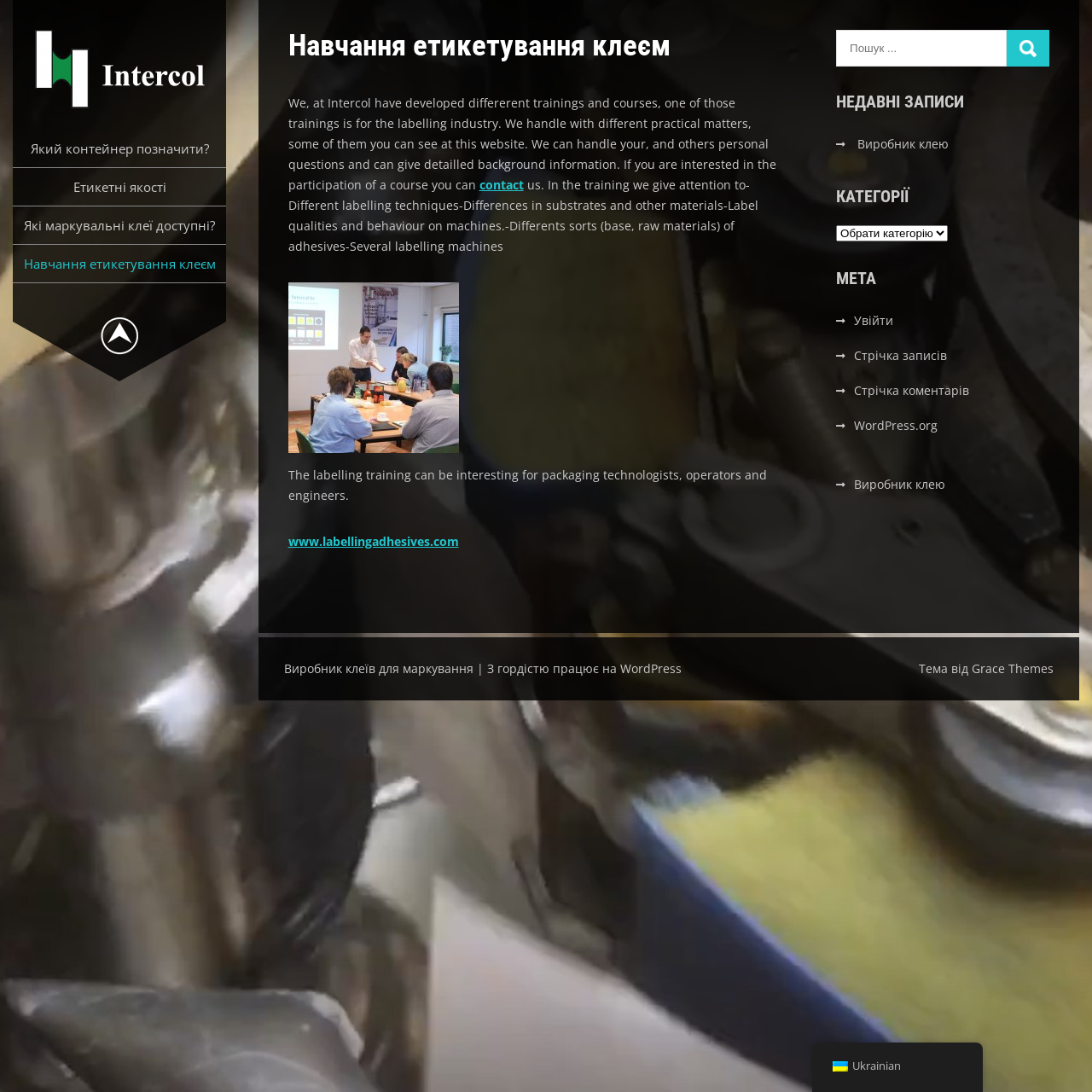Using the webpage screenshot and the element description parent_node: ВИРОБНИК МАРКУВАЛЬНИХ КЛЕЇВ, determine the bounding box coordinates. Specify the coordinates in the format (top-left x, top-left y, bottom-right x, bottom-right y) with values ranging from 0 to 1.

[0.031, 0.09, 0.188, 0.105]